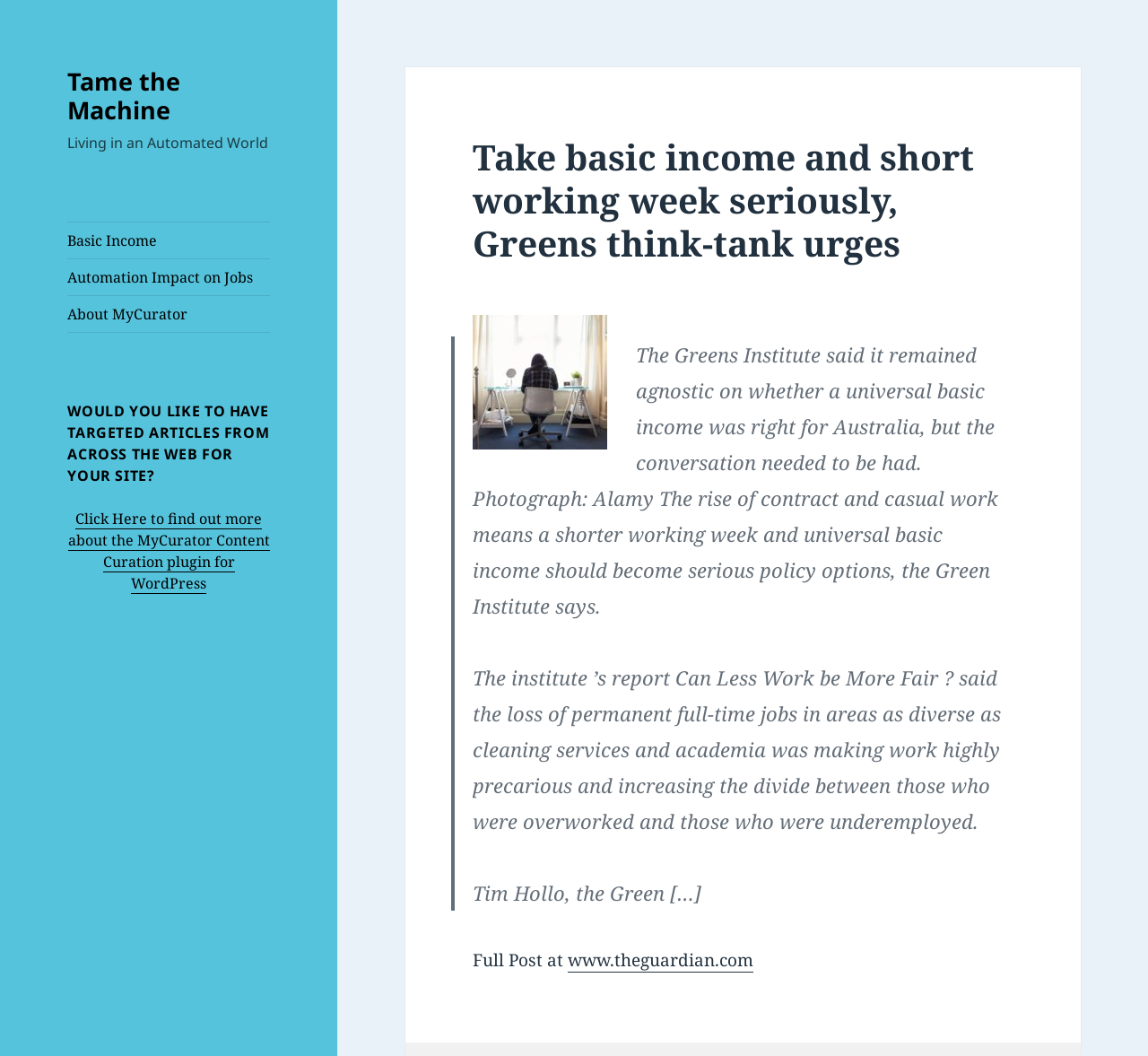Identify the bounding box for the described UI element. Provide the coordinates in (top-left x, top-left y, bottom-right x, bottom-right y) format with values ranging from 0 to 1: Tame the Machine

[0.059, 0.061, 0.157, 0.12]